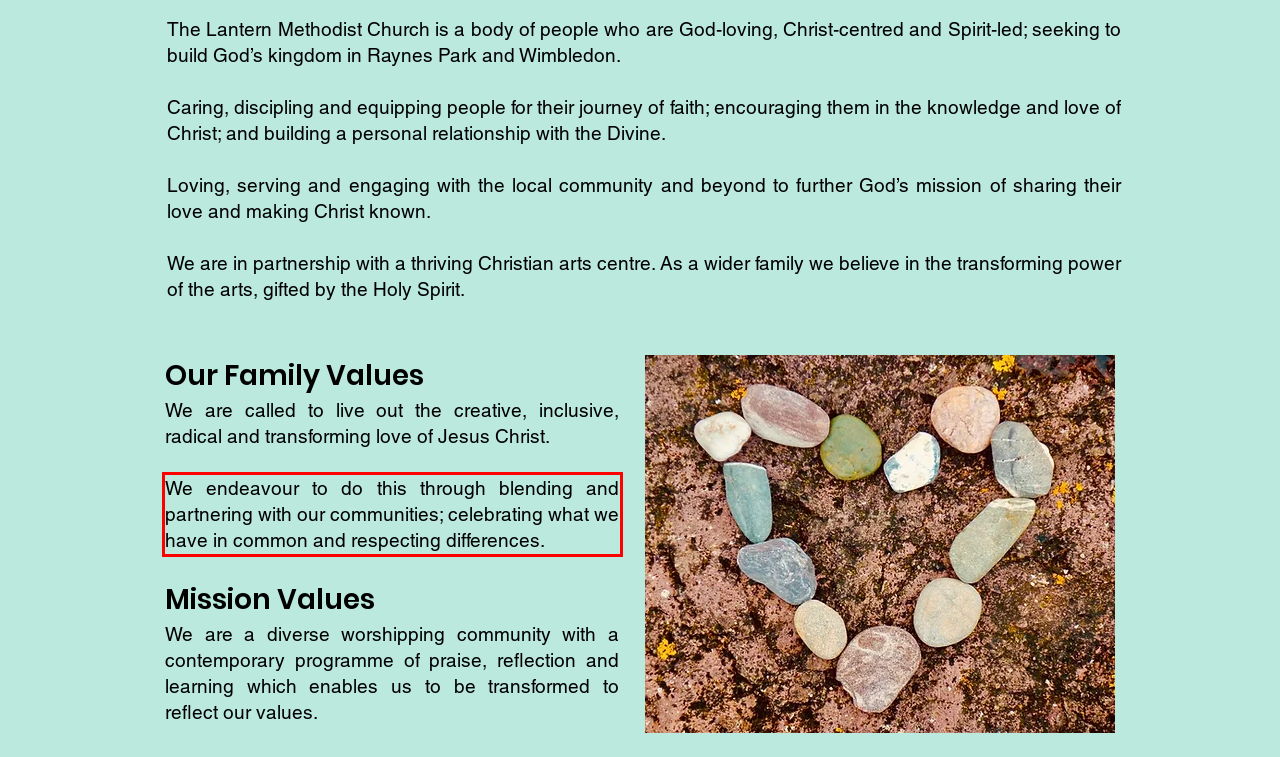With the provided screenshot of a webpage, locate the red bounding box and perform OCR to extract the text content inside it.

We endeavour to do this through blending and partnering with our communities; celebrating what we have in common and respecting differences.